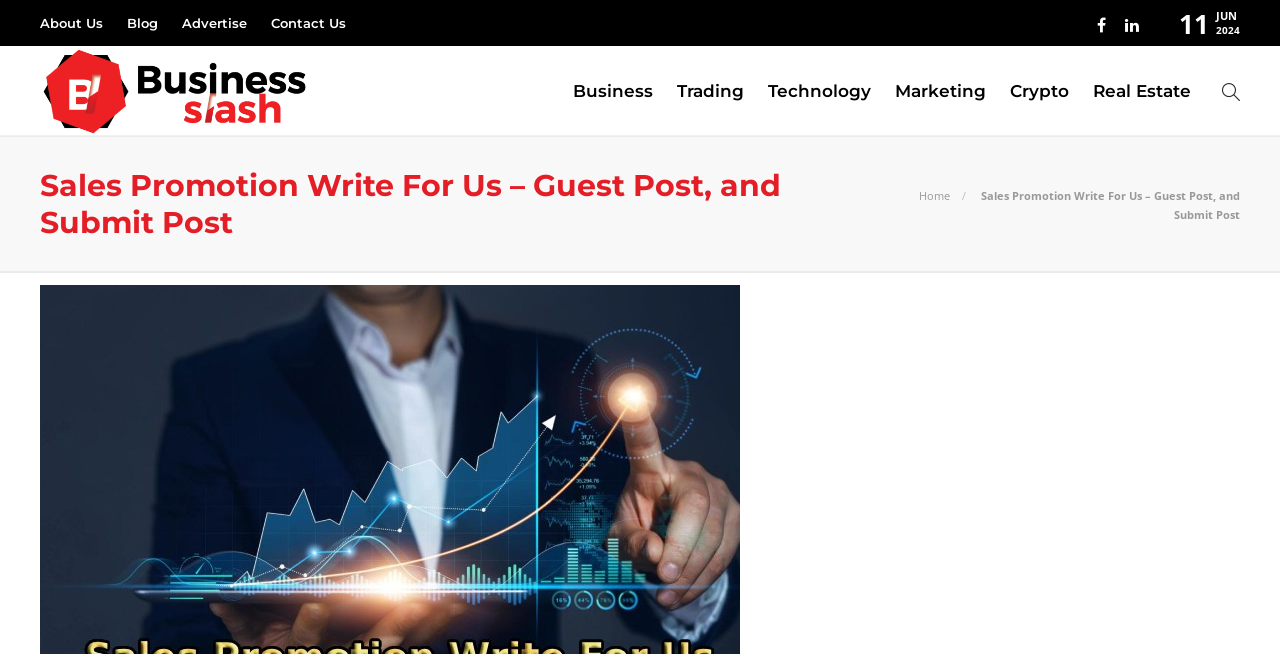Locate the UI element described by About Us in the provided webpage screenshot. Return the bounding box coordinates in the format (top-left x, top-left y, bottom-right x, bottom-right y), ensuring all values are between 0 and 1.

[0.031, 0.005, 0.08, 0.066]